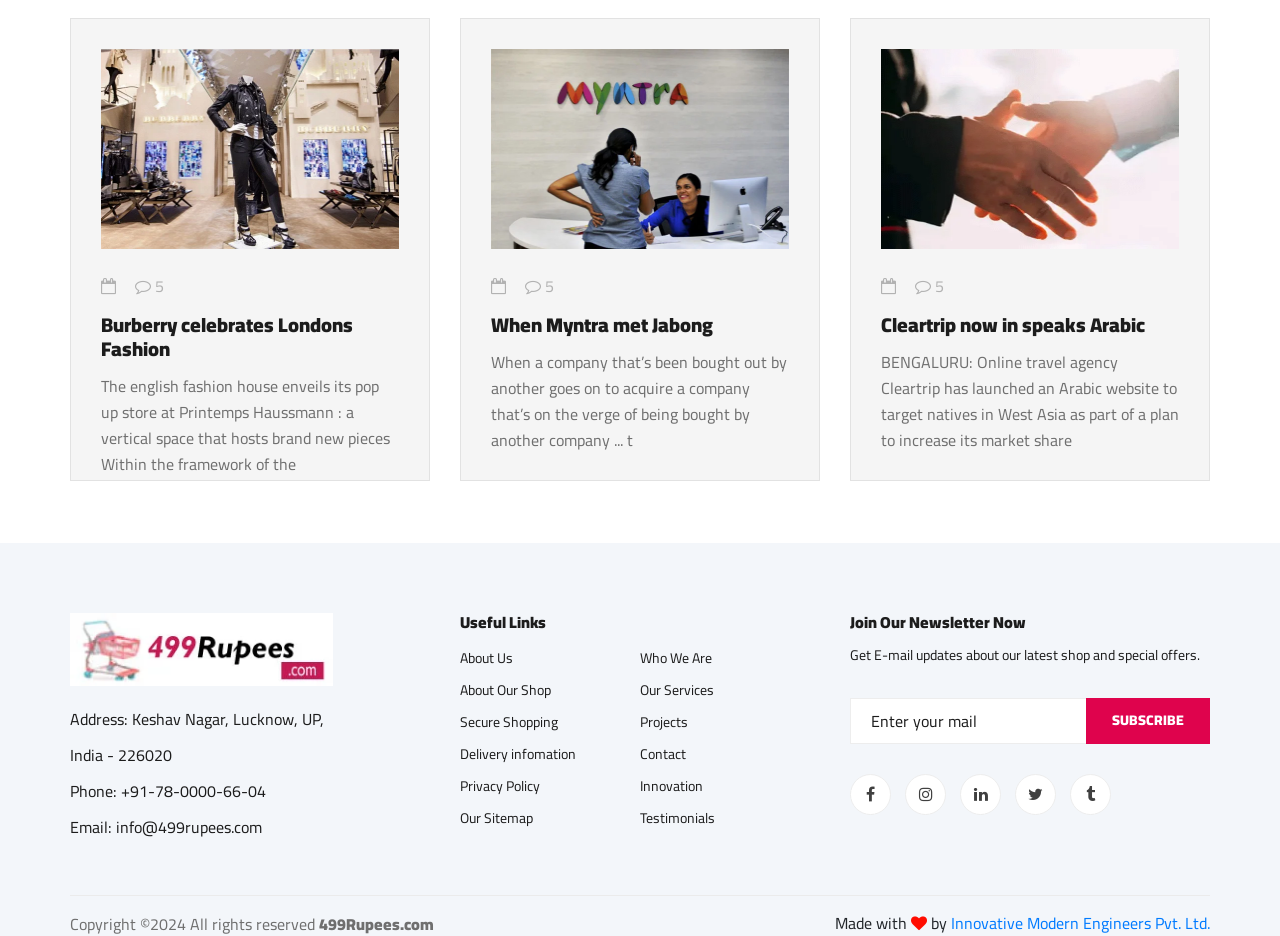What is the name of the online travel agency mentioned in the third article?
Deliver a detailed and extensive answer to the question.

The third article has a heading 'Cleartrip now in speaks Arabic' and a description 'BENGALURU: Online travel agency Cleartrip has launched an Arabic website...', indicating that the name of the online travel agency mentioned is Cleartrip.